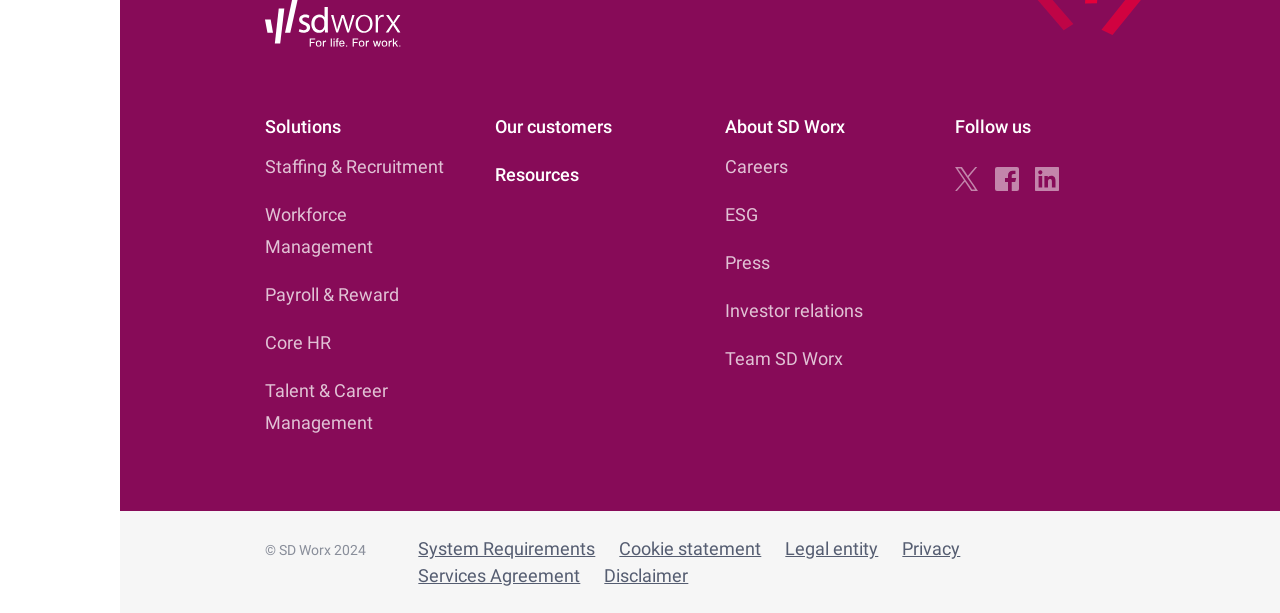Please determine the bounding box coordinates of the section I need to click to accomplish this instruction: "Click on Solutions".

[0.207, 0.181, 0.348, 0.234]